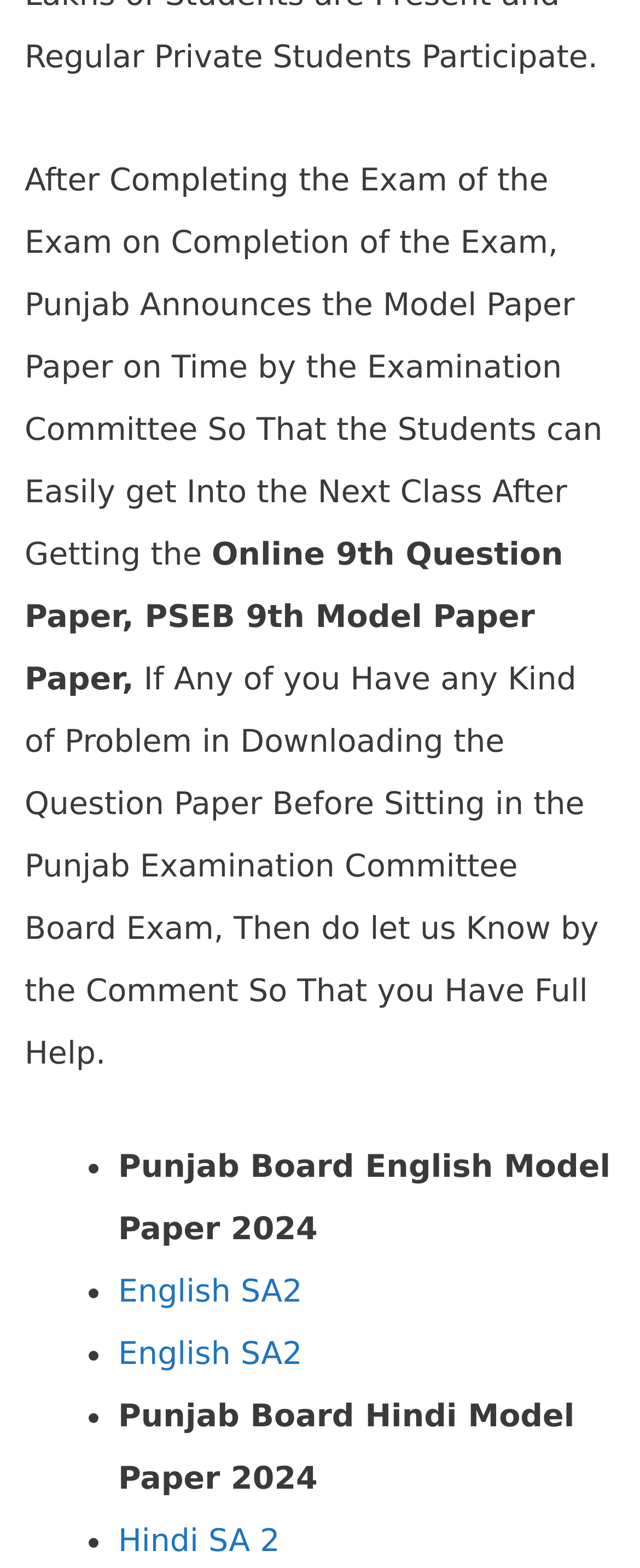Answer with a single word or phrase: 
How many model papers are listed on this webpage?

At least 2